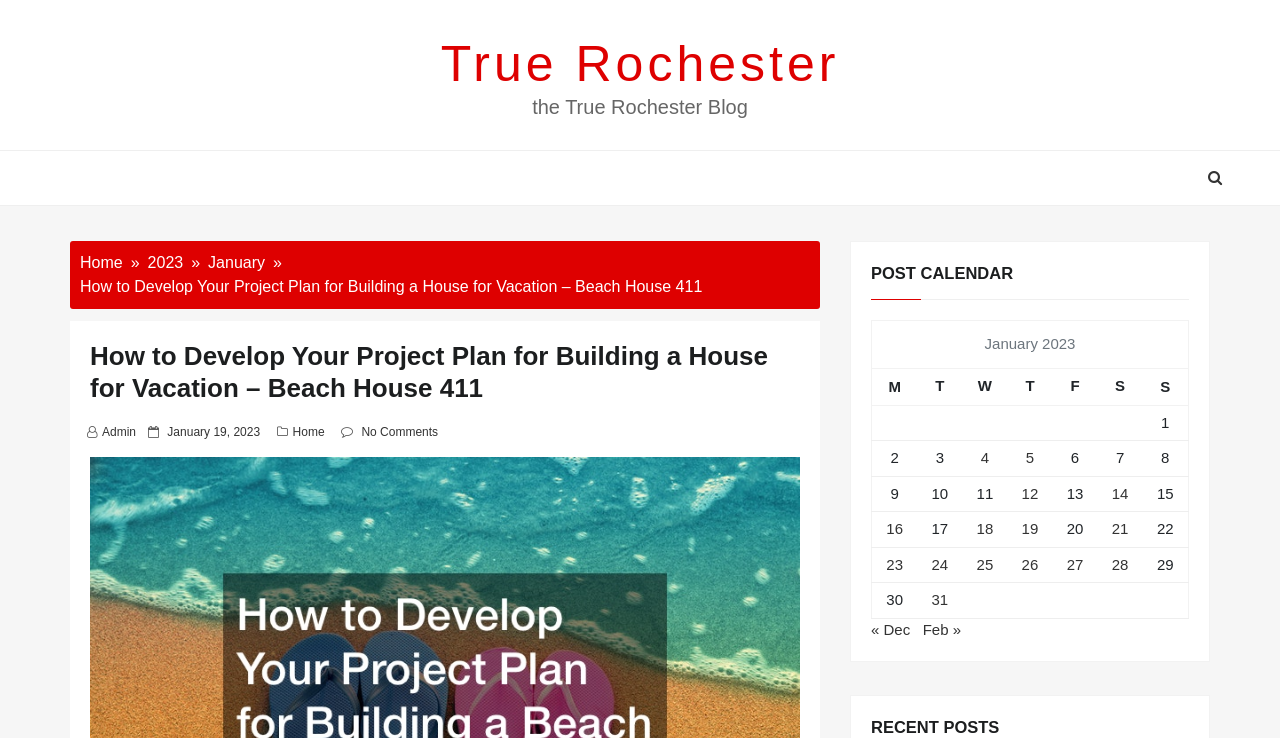Generate a thorough description of the webpage.

This webpage is about building a house for vacation, specifically a beach house. At the top, there is a heading "True Rochester" followed by a link to the same name. Below that, there is a static text "the True Rochester Blog". 

On the top right, there is a navigation section with breadcrumbs, including links to "Home", "2023", and "January". Below the breadcrumbs, there is a heading "How to Develop Your Project Plan for Building a House for Vacation – Beach House 411" followed by a link to "Admin" and a static text "Posted on" with a link to the date "January 19, 2023". There are also links to "Home" and "No Comments".

On the right side, there is a heading "POST CALENDAR" followed by a table with a calendar for January 2023. The table has seven columns for each day of the week, and multiple rows for each date of the month. Each cell in the table contains either a number representing the date or a link to a post published on that date.

The webpage appears to be a blog post about building a beach house, with a calendar on the side showing other posts published in January 2023.